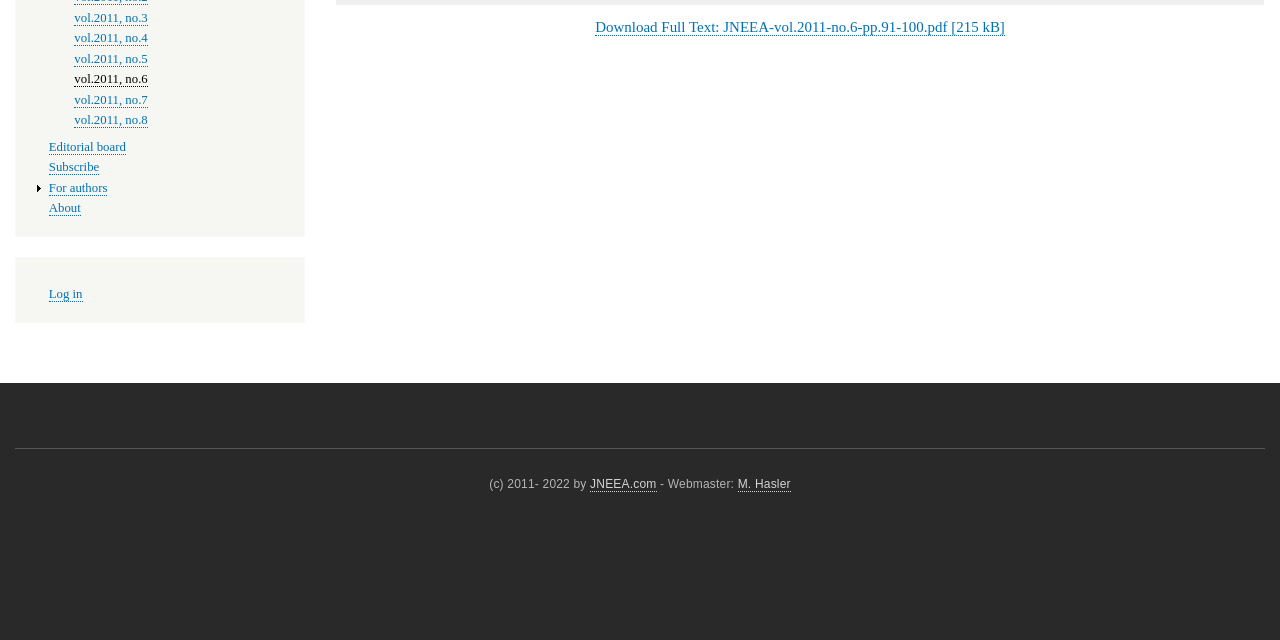Bounding box coordinates must be specified in the format (top-left x, top-left y, bottom-right x, bottom-right y). All values should be floating point numbers between 0 and 1. What are the bounding box coordinates of the UI element described as: vol.2011, no.8

[0.058, 0.177, 0.115, 0.2]